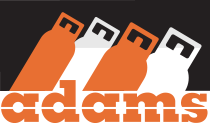What is the background color of the logo?
Deliver a detailed and extensive answer to the question.

The background of the logo is a dark color, which enhances the bright orange of the company name and the lighter colors of the gas cylinders, creating a visually appealing contrast.